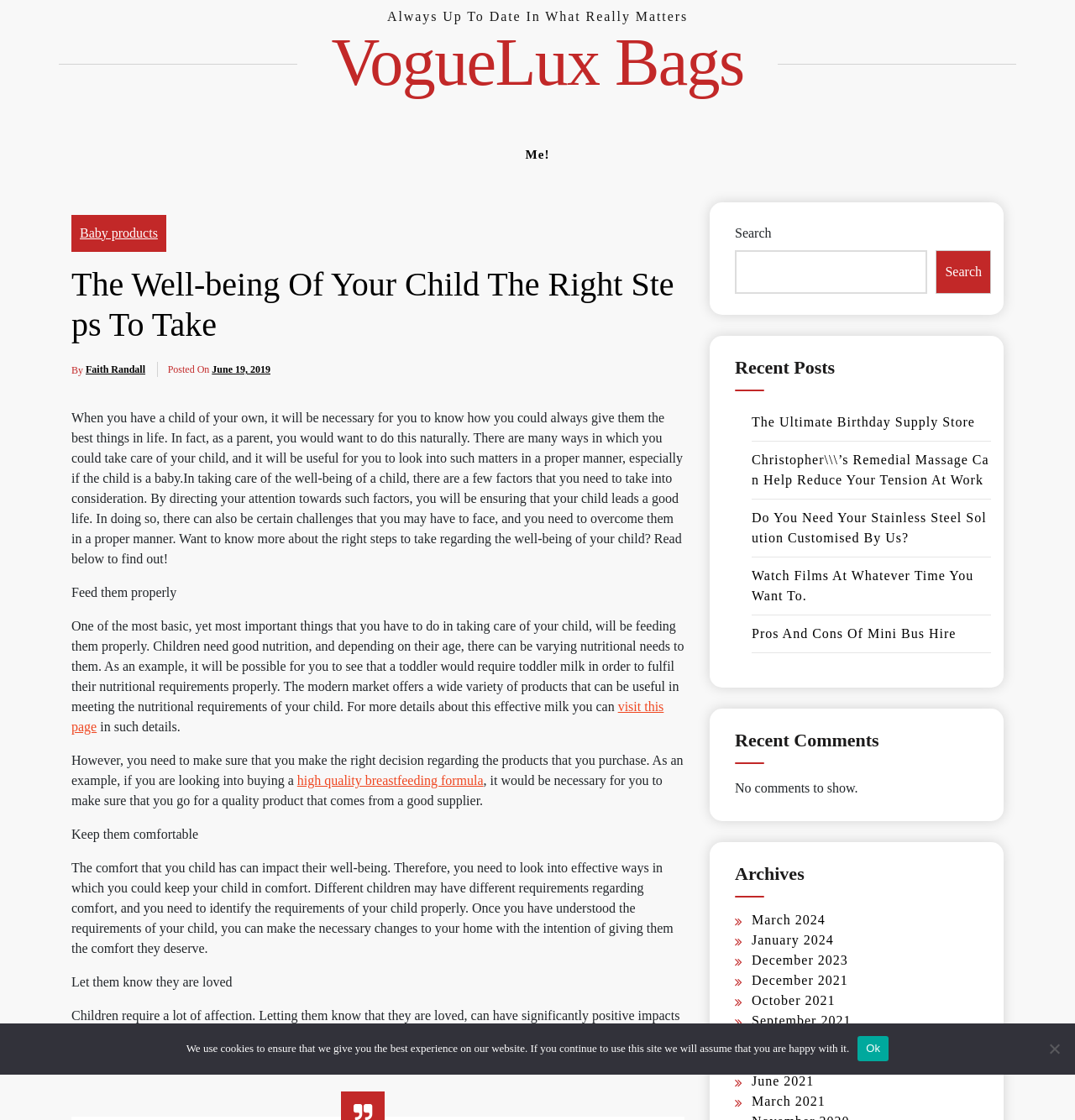Identify the bounding box of the HTML element described here: "June 19, 2019". Provide the coordinates as four float numbers between 0 and 1: [left, top, right, bottom].

[0.197, 0.323, 0.252, 0.337]